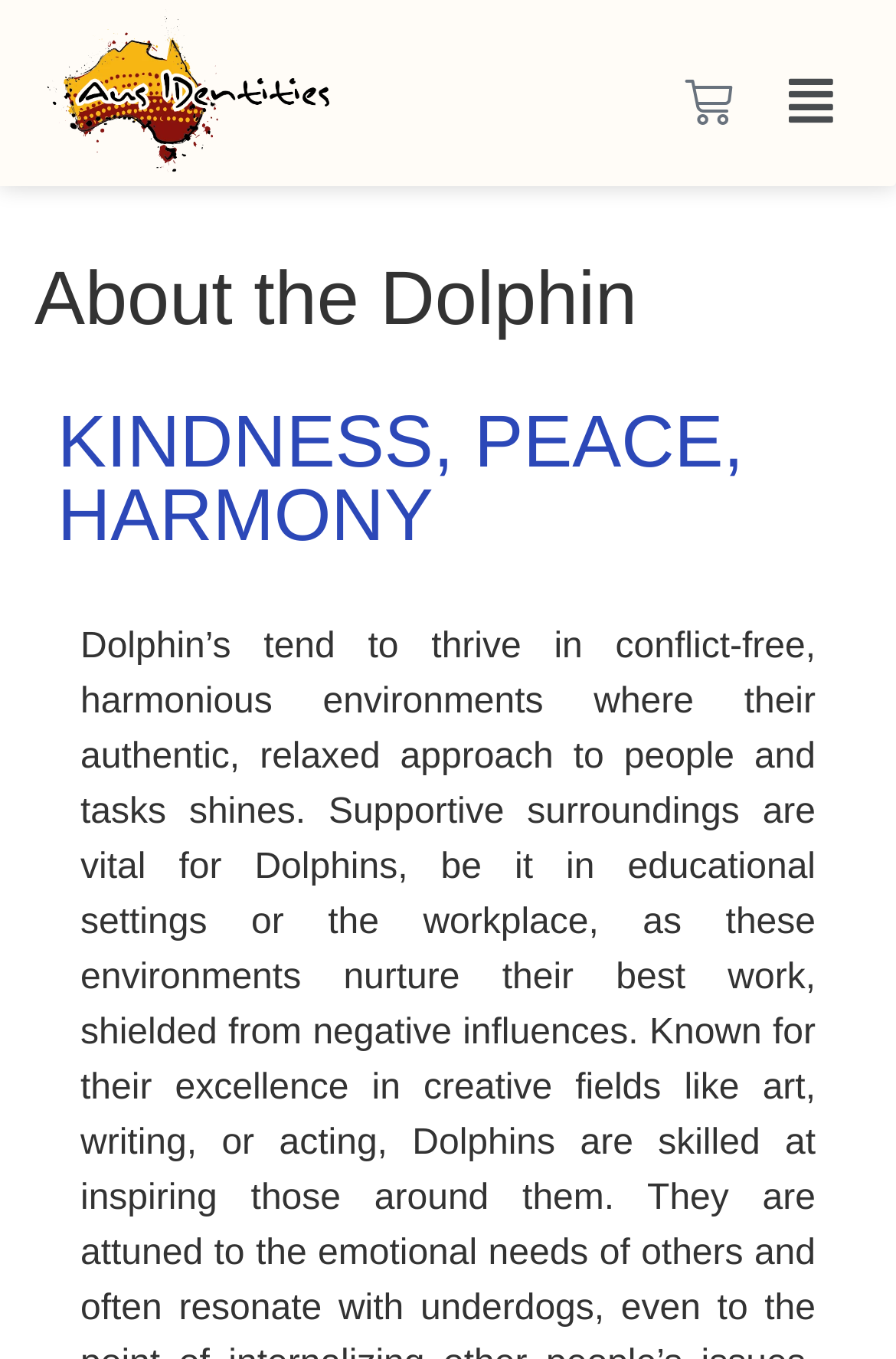Using the given description, provide the bounding box coordinates formatted as (top-left x, top-left y, bottom-right x, bottom-right y), with all values being floating point numbers between 0 and 1. Description: Menu

[0.861, 0.042, 0.949, 0.107]